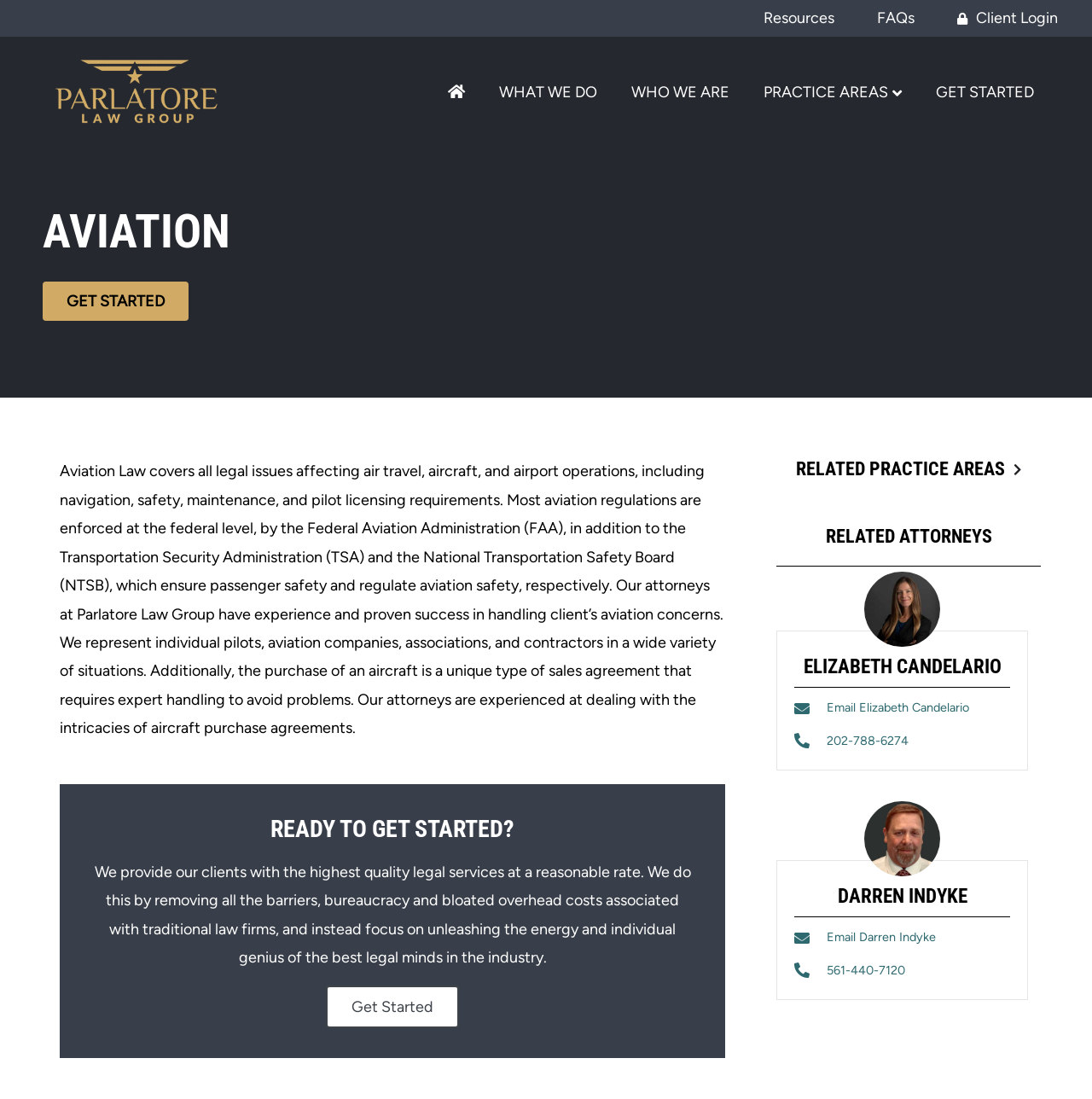Determine the coordinates of the bounding box for the clickable area needed to execute this instruction: "Select a language from the dropdown".

None